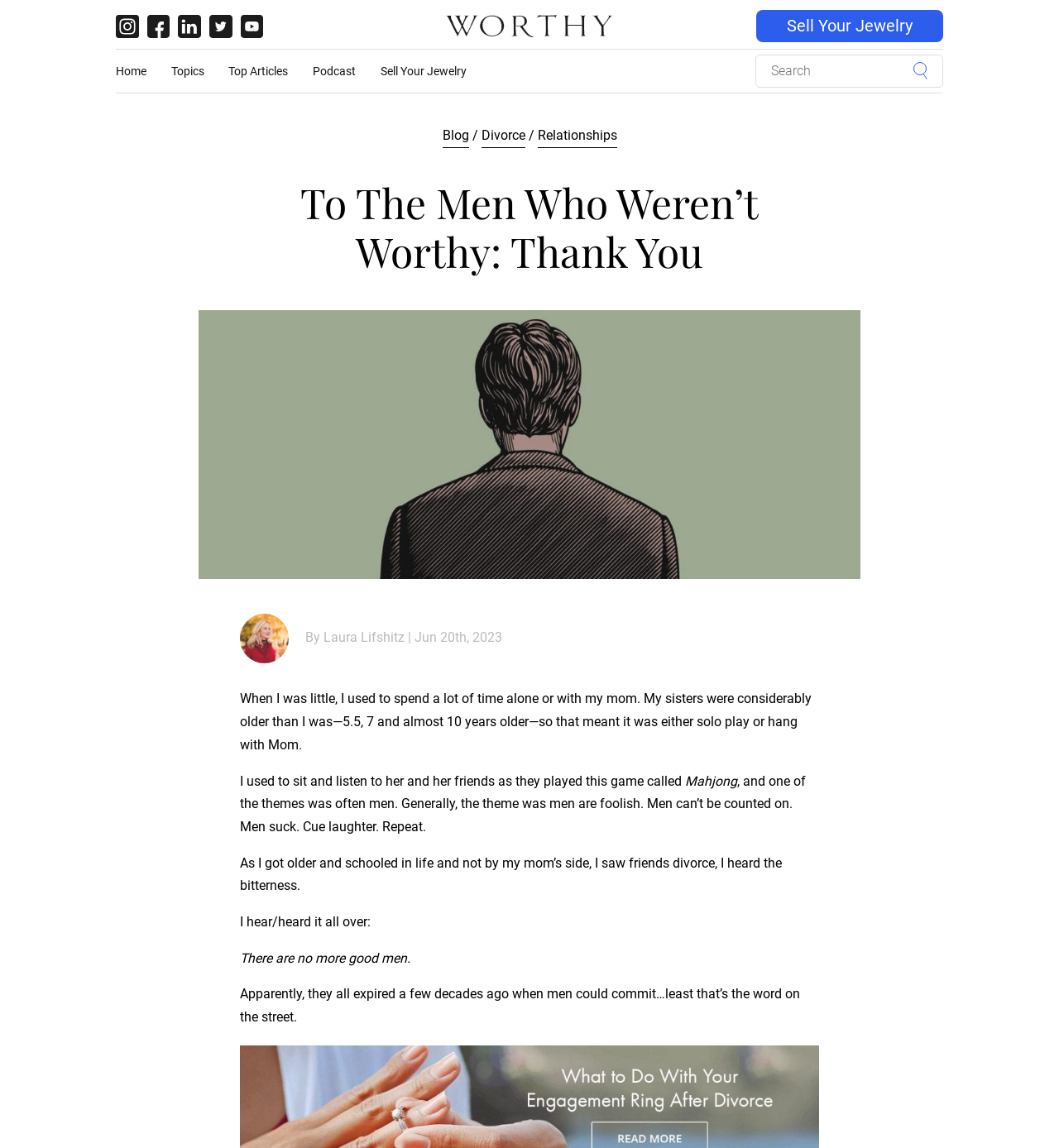Please pinpoint the bounding box coordinates for the region I should click to adhere to this instruction: "Go to the 'Home' page".

[0.109, 0.043, 0.162, 0.081]